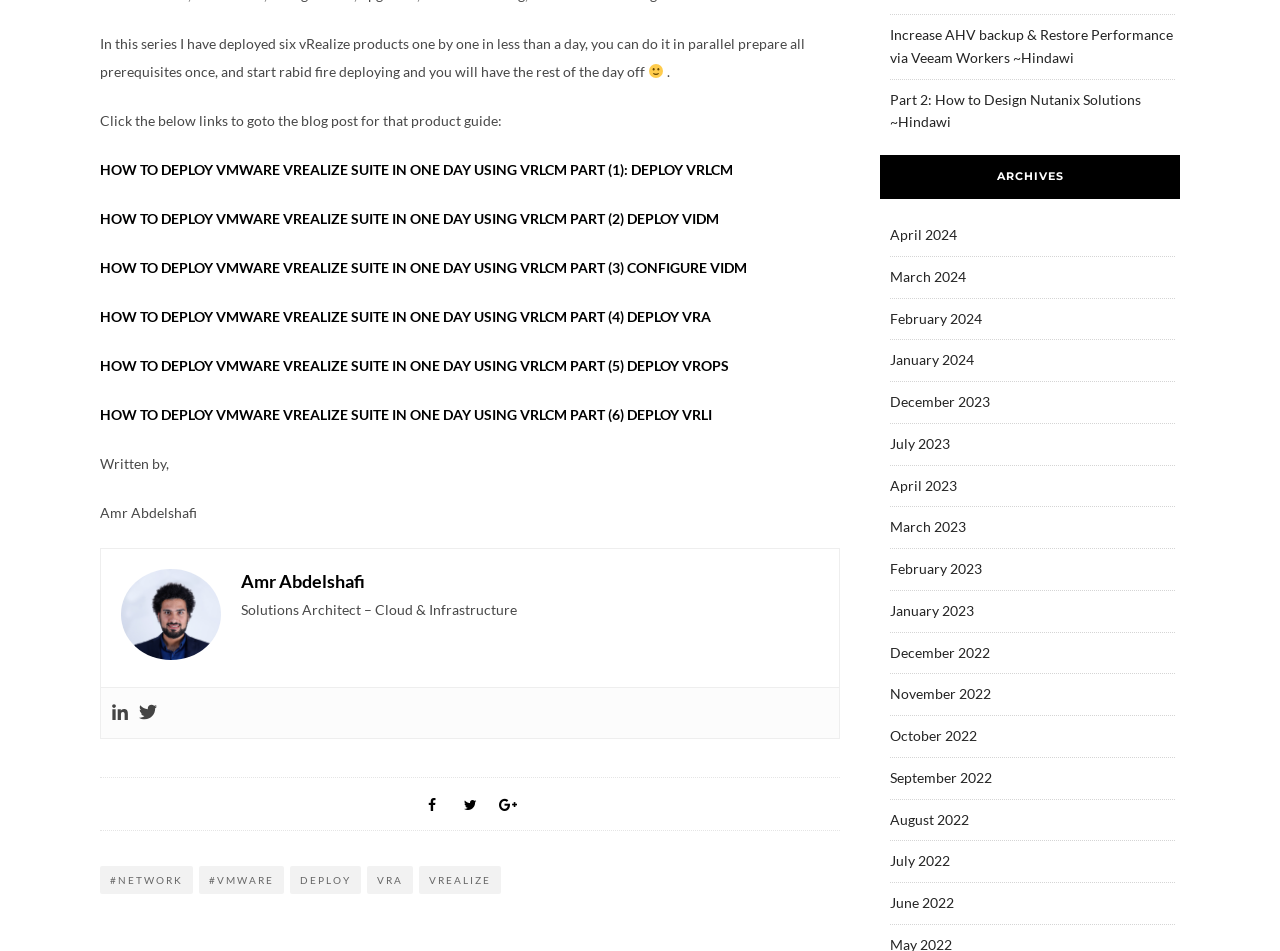Provide the bounding box coordinates of the HTML element described as: "VRA". The bounding box coordinates should be four float numbers between 0 and 1, i.e., [left, top, right, bottom].

[0.287, 0.911, 0.323, 0.94]